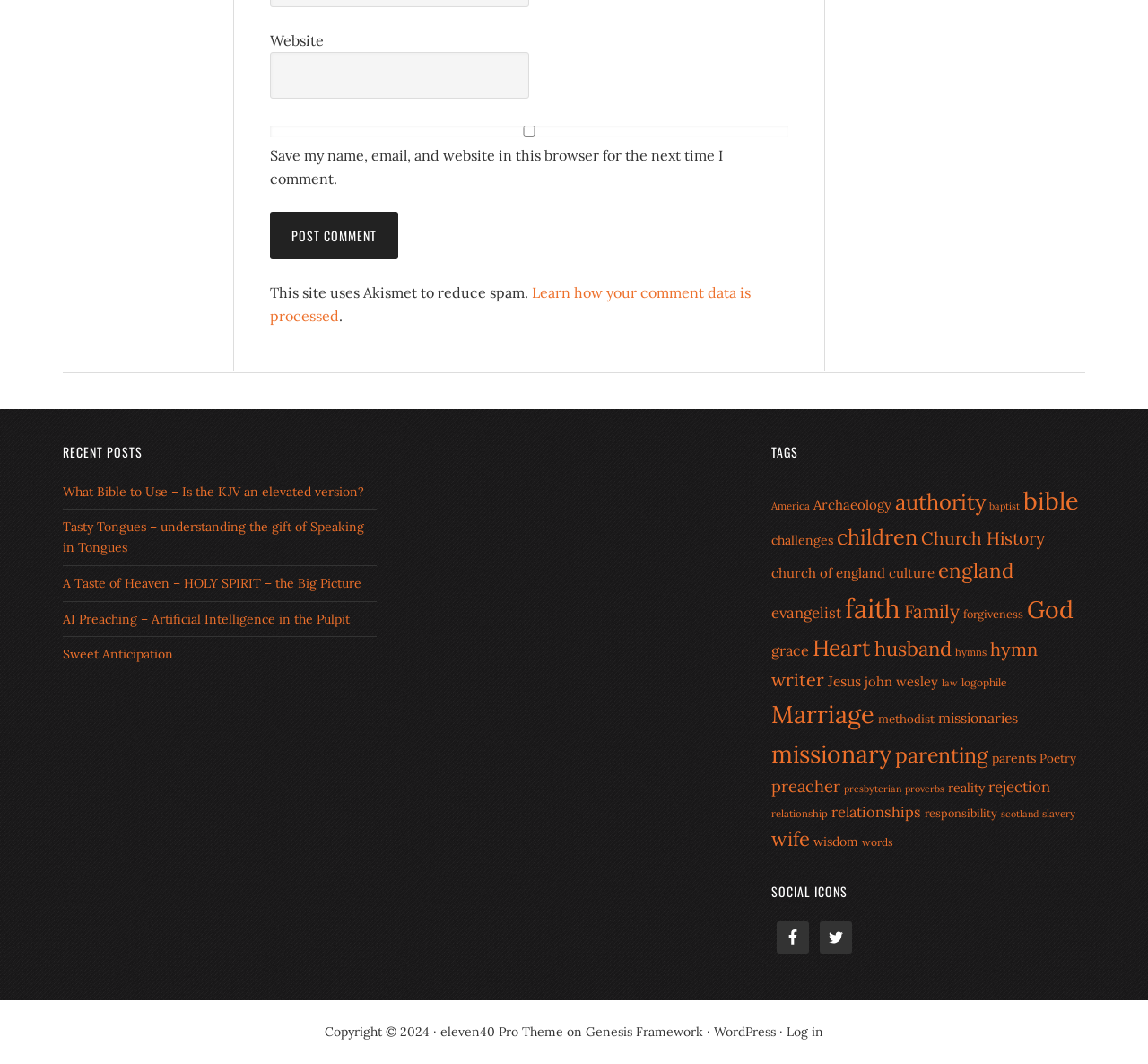How many items are under the 'bible' tag?
Based on the content of the image, thoroughly explain and answer the question.

I looked at the list of tags under the 'TAGS' heading and found the tag 'bible' with 58 items.